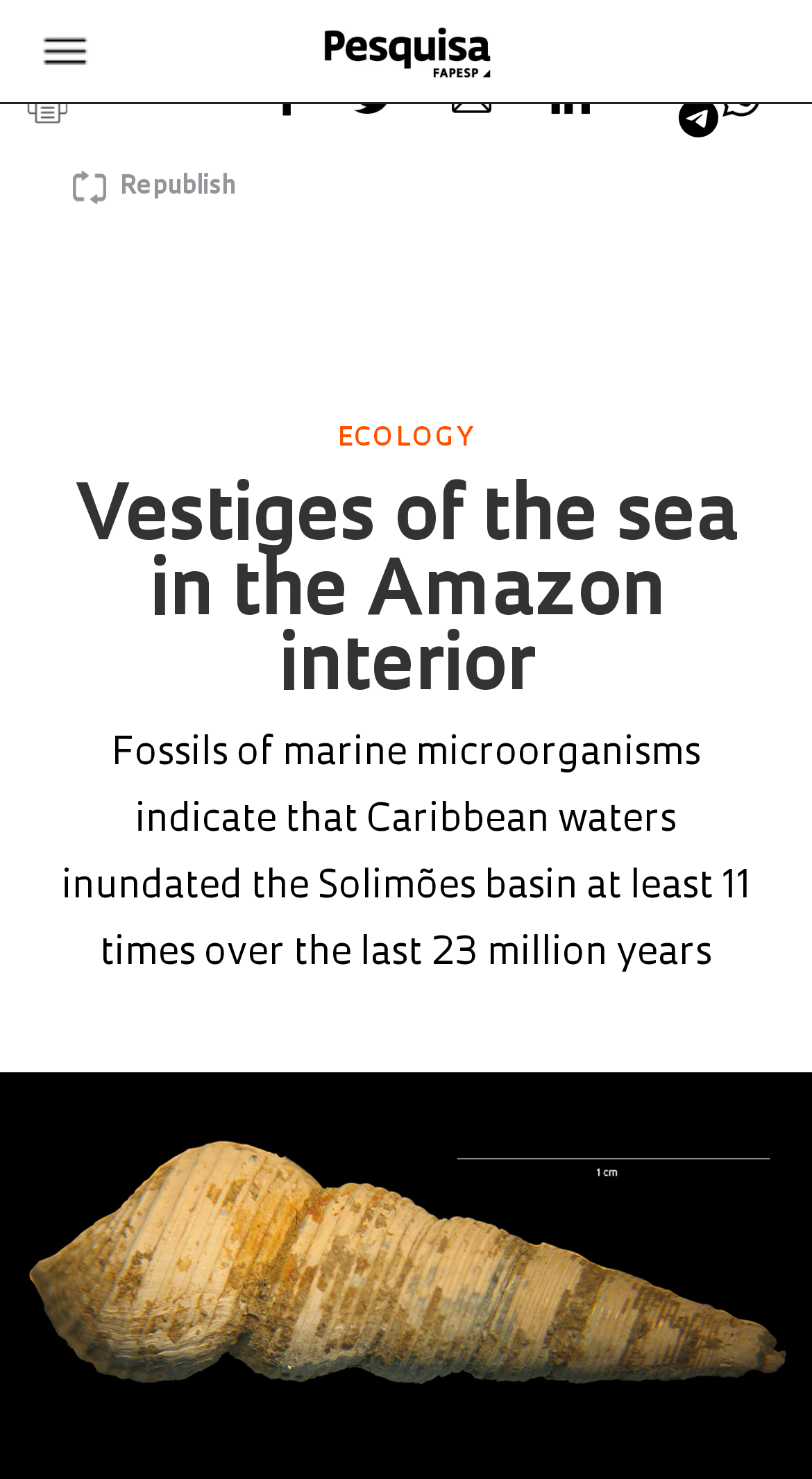Please provide a brief answer to the following inquiry using a single word or phrase:
What is the topic of the article?

Vestiges of the sea in the Amazon interior